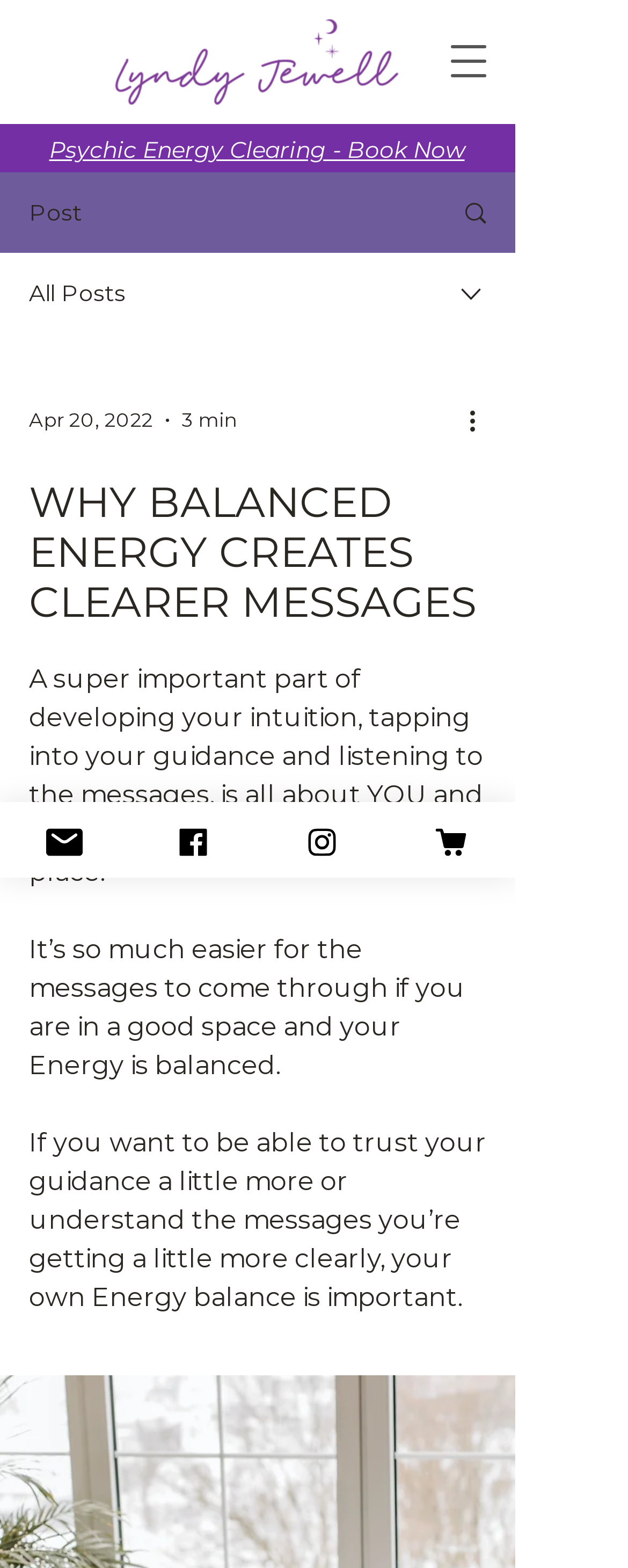Kindly determine the bounding box coordinates of the area that needs to be clicked to fulfill this instruction: "Open navigation menu".

[0.695, 0.018, 0.797, 0.06]